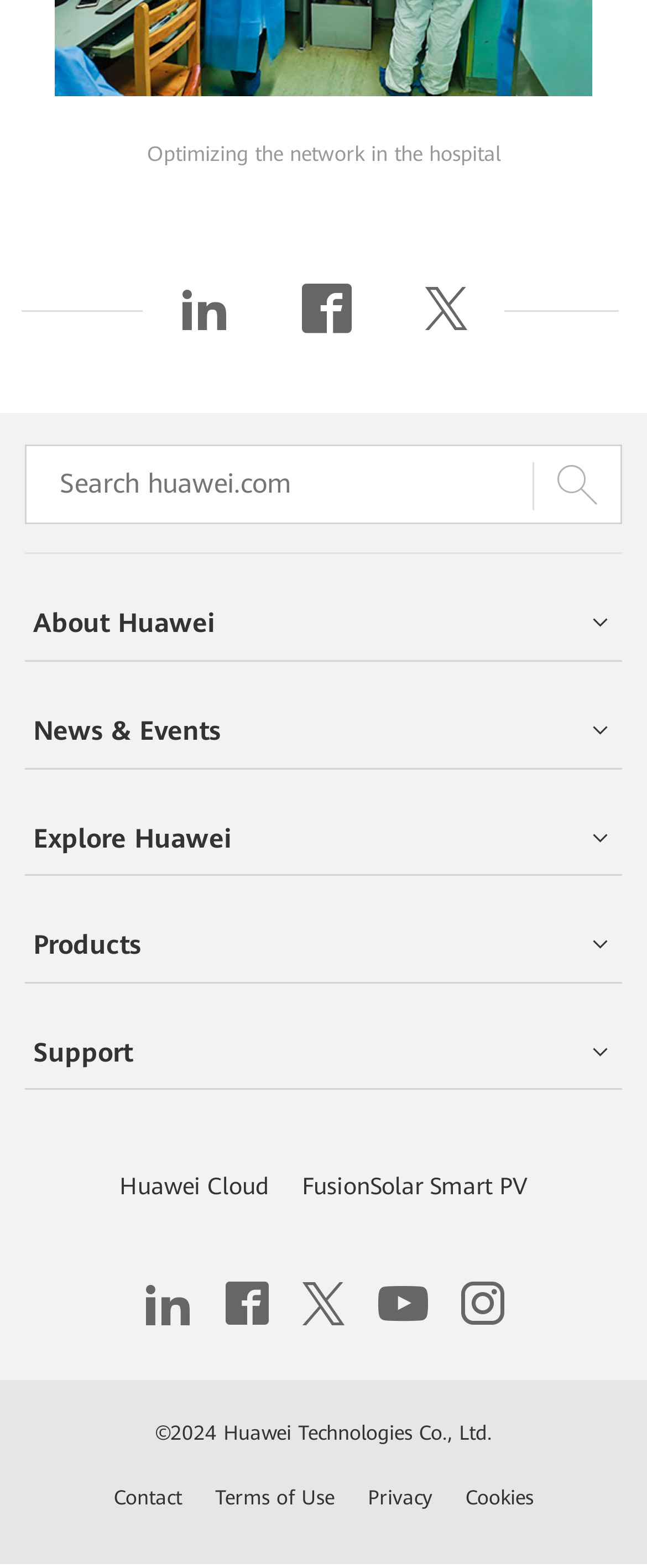Find the bounding box coordinates for the area that should be clicked to accomplish the instruction: "Contact Huawei".

[0.176, 0.948, 0.281, 0.963]